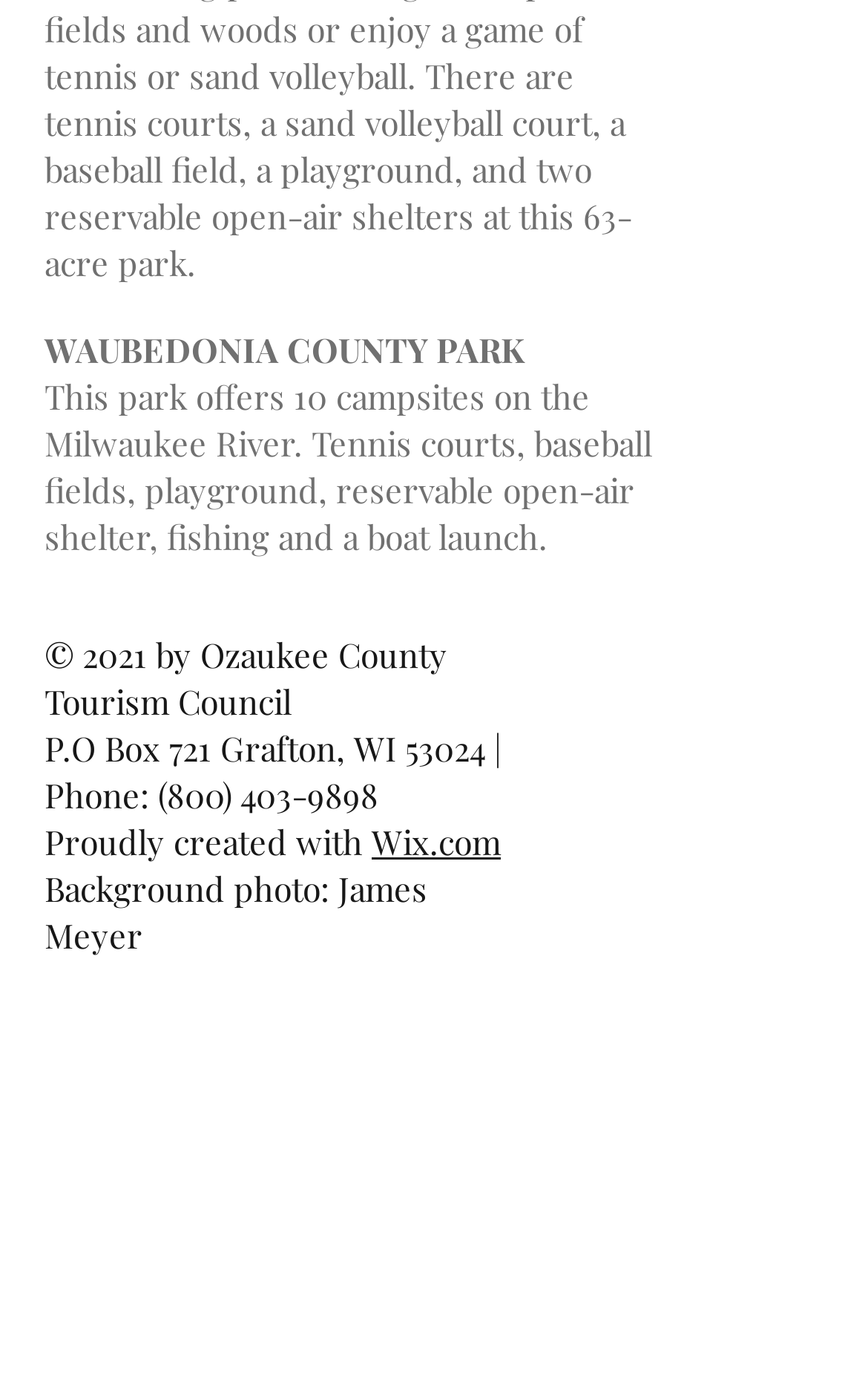From the given element description: "(800) 403-9898", find the bounding box for the UI element. Provide the coordinates as four float numbers between 0 and 1, in the order [left, top, right, bottom].

[0.182, 0.554, 0.436, 0.586]